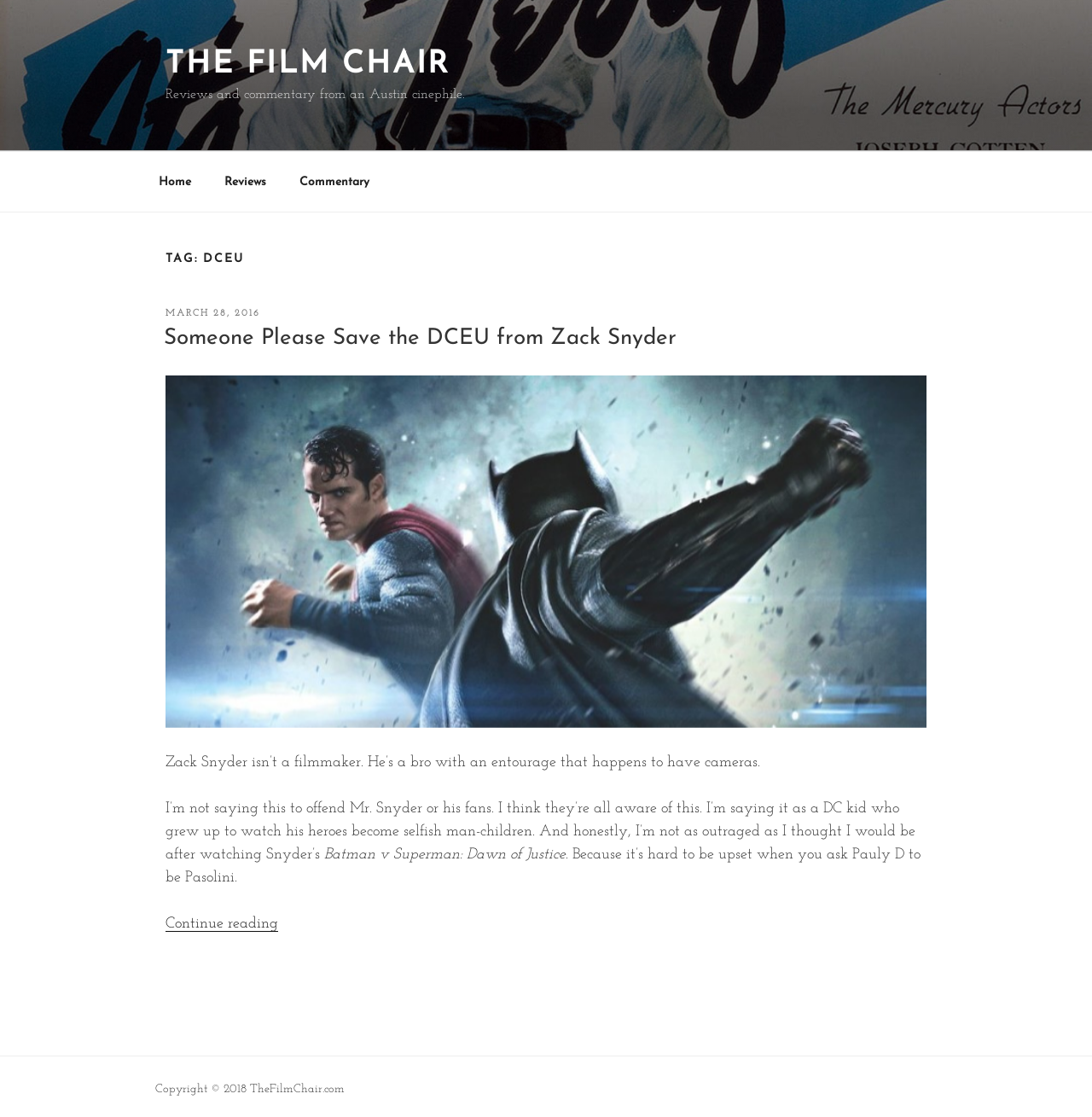From the given element description: "Commentary", find the bounding box for the UI element. Provide the coordinates as four float numbers between 0 and 1, in the order [left, top, right, bottom].

[0.26, 0.144, 0.352, 0.181]